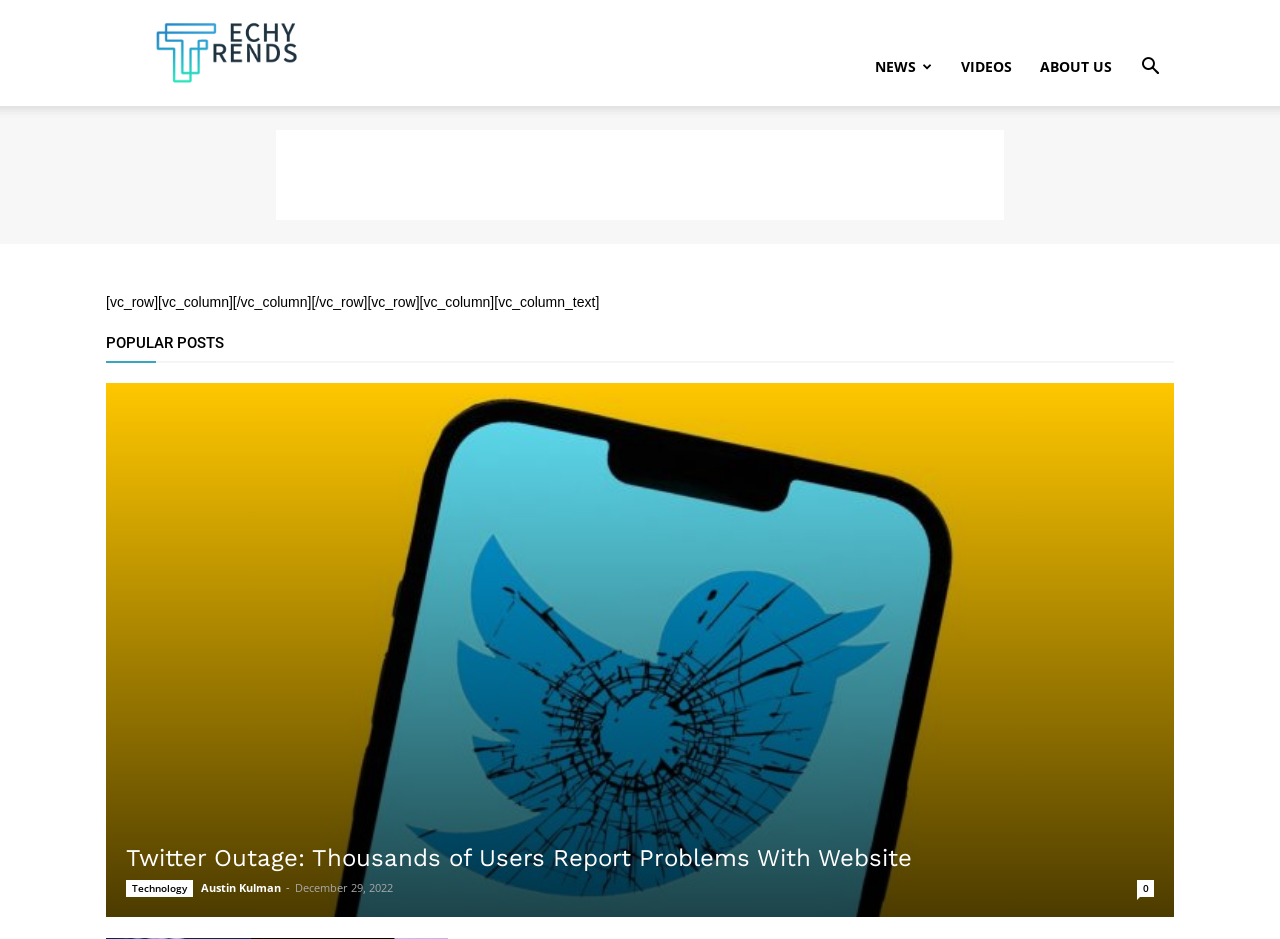Pinpoint the bounding box coordinates of the clickable area necessary to execute the following instruction: "Click on the 'NEWS' link". The coordinates should be given as four float numbers between 0 and 1, namely [left, top, right, bottom].

[0.673, 0.03, 0.74, 0.113]